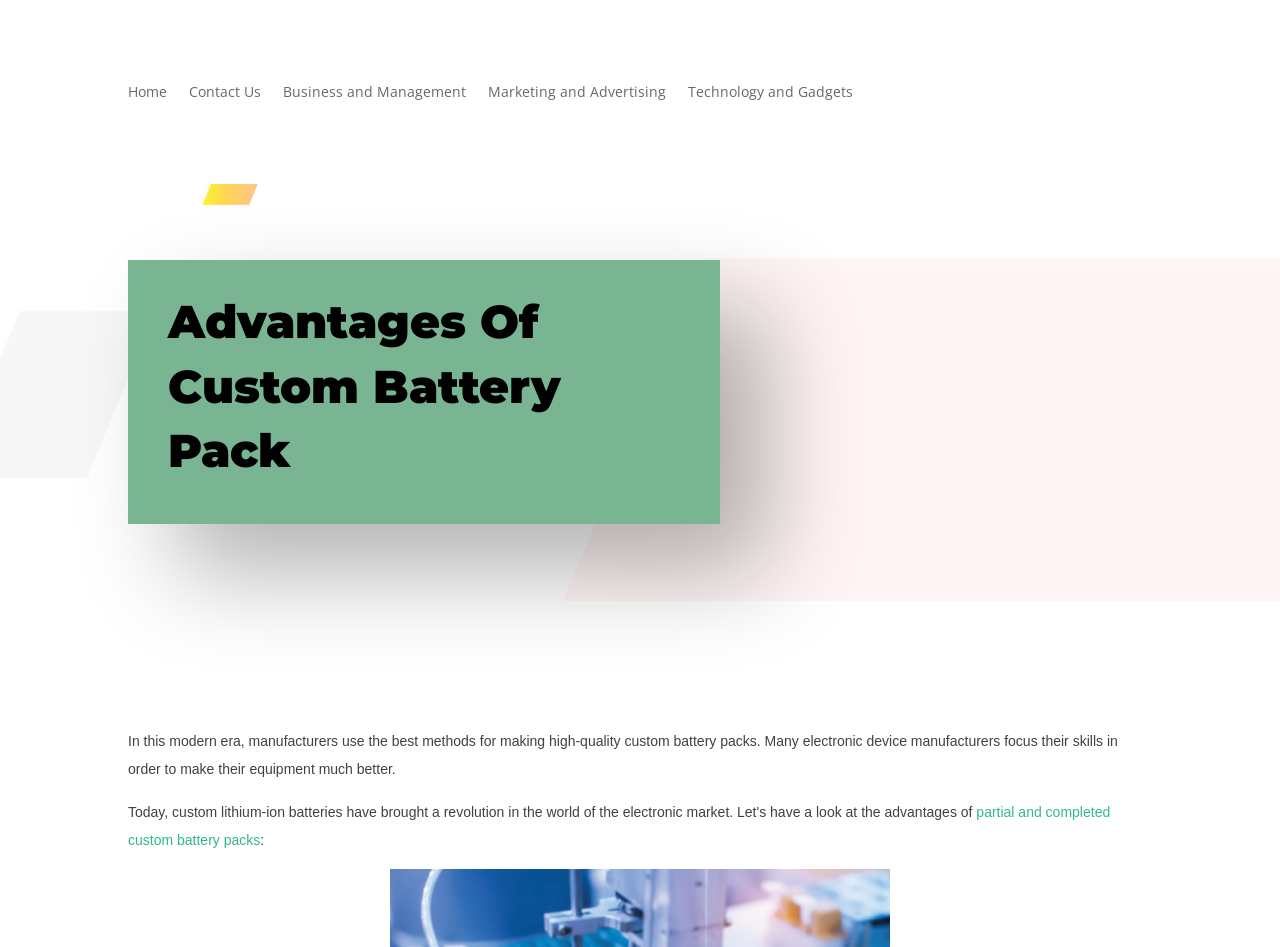Provide a thorough description of the webpage you see.

The webpage is about the advantages of custom battery packs, with a focus on manufacturers using high-quality methods to produce them. At the top left of the page, there is a navigation menu with five links: "Home", "Contact Us", "Business and Management", "Marketing and Advertising", and "Technology and Gadgets". 

Below the navigation menu, there is a prominent heading that reads "Advantages Of Custom Battery Pack". 

Underneath the heading, there is a paragraph of text that explains how manufacturers focus on making their equipment better by using the best methods to produce high-quality custom battery packs. 

Further down, there is a link to "partial and completed custom battery packs", followed by a colon.